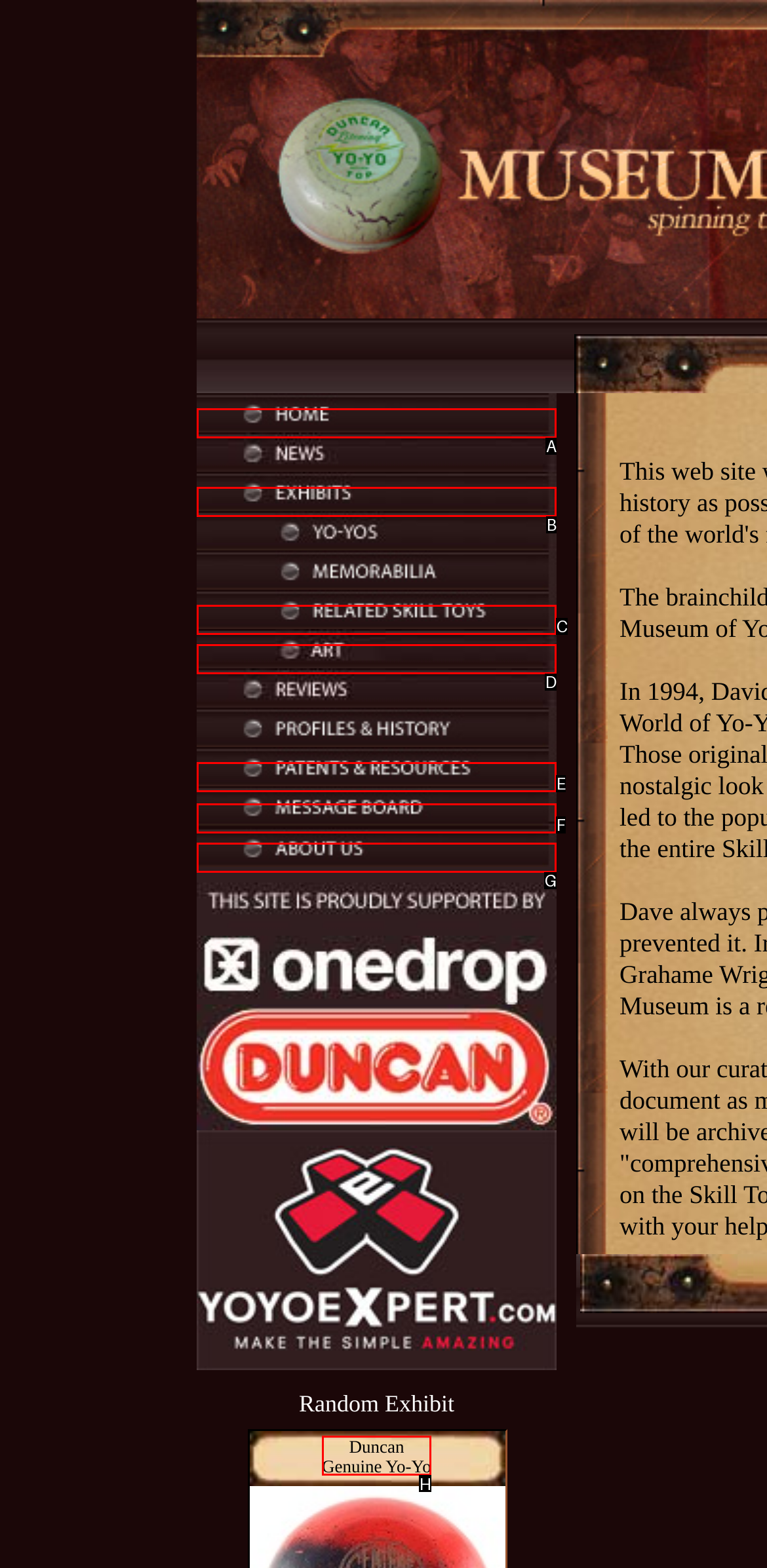What option should I click on to execute the task: Visit the Duncan Genuine Yo-Yo page? Give the letter from the available choices.

H